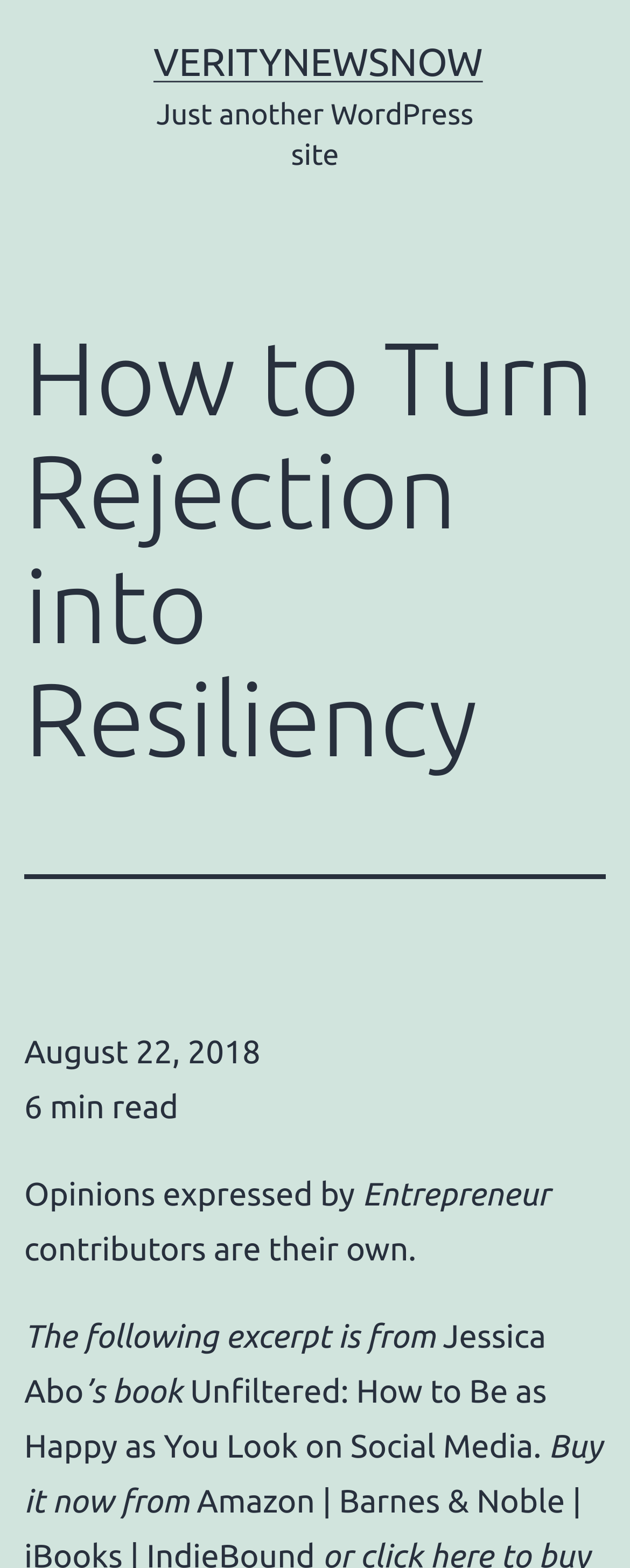Explain the webpage in detail, including its primary components.

The webpage is an article titled "How to Turn Rejection into Resiliency" on the Veritynewsnow website. At the top of the page, there is a link to the website's homepage, labeled "VERITYNEWSNOW", which is positioned near the top center of the page. Below this link, there is a tagline "Just another WordPress site".

The main content of the article is headed by a title "How to Turn Rejection into Resiliency" which is prominently displayed near the top of the page. The article's metadata, including the date "August 22, 2018" and the estimated reading time "6 min read", is placed below the title.

The article's author is attributed to an Entrepreneur contributor, with a note that the opinions expressed are their own. The text then introduces an excerpt from a book titled "Unfiltered: How to Be as Happy as You Look on Social Media" by Jessica Abo, with a call-to-action to buy the book.

Overall, the webpage has a simple layout with a clear hierarchy of information, making it easy to navigate and read.